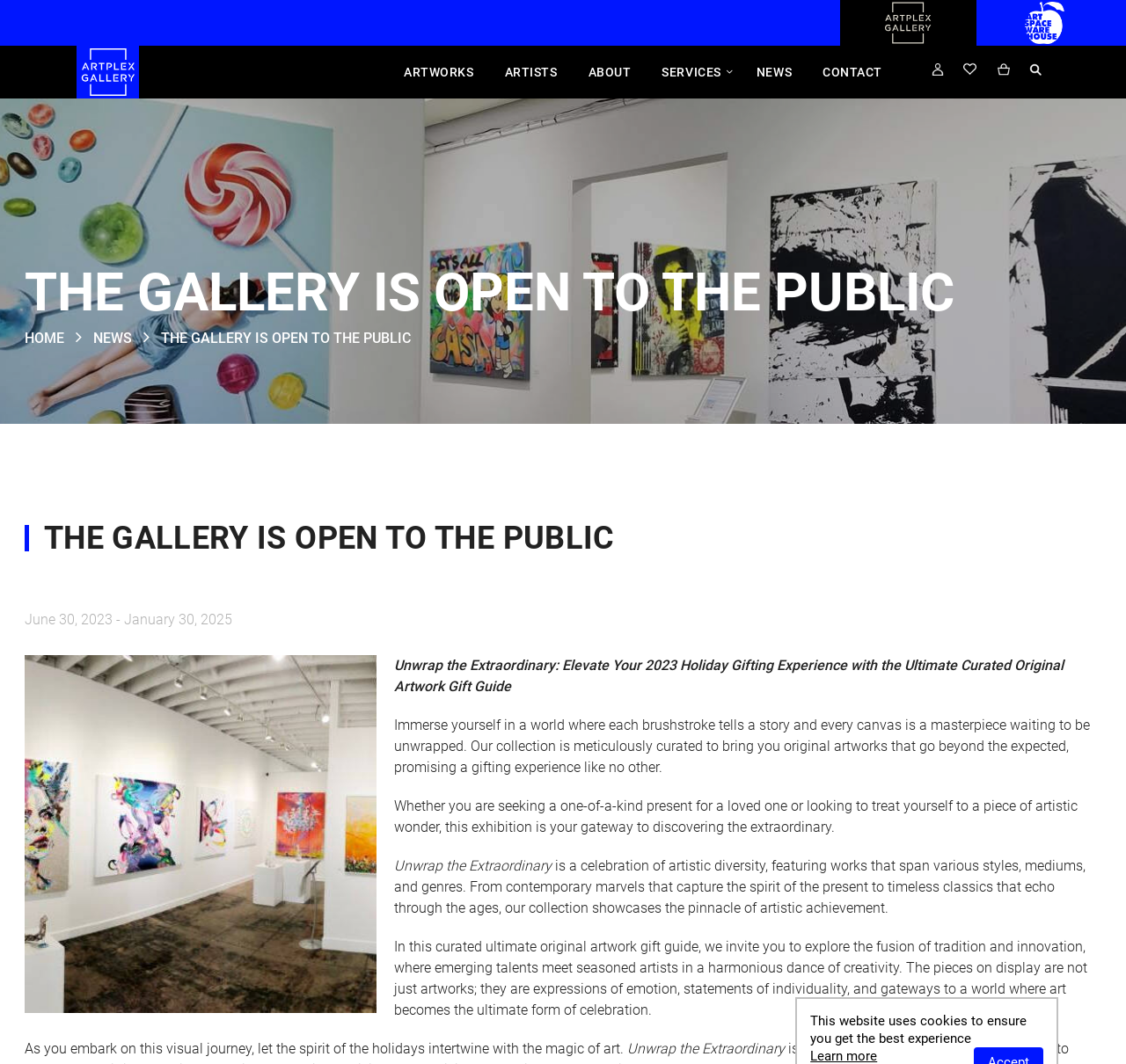Please respond to the question using a single word or phrase:
What is the purpose of the webpage?

To showcase and sell original artworks